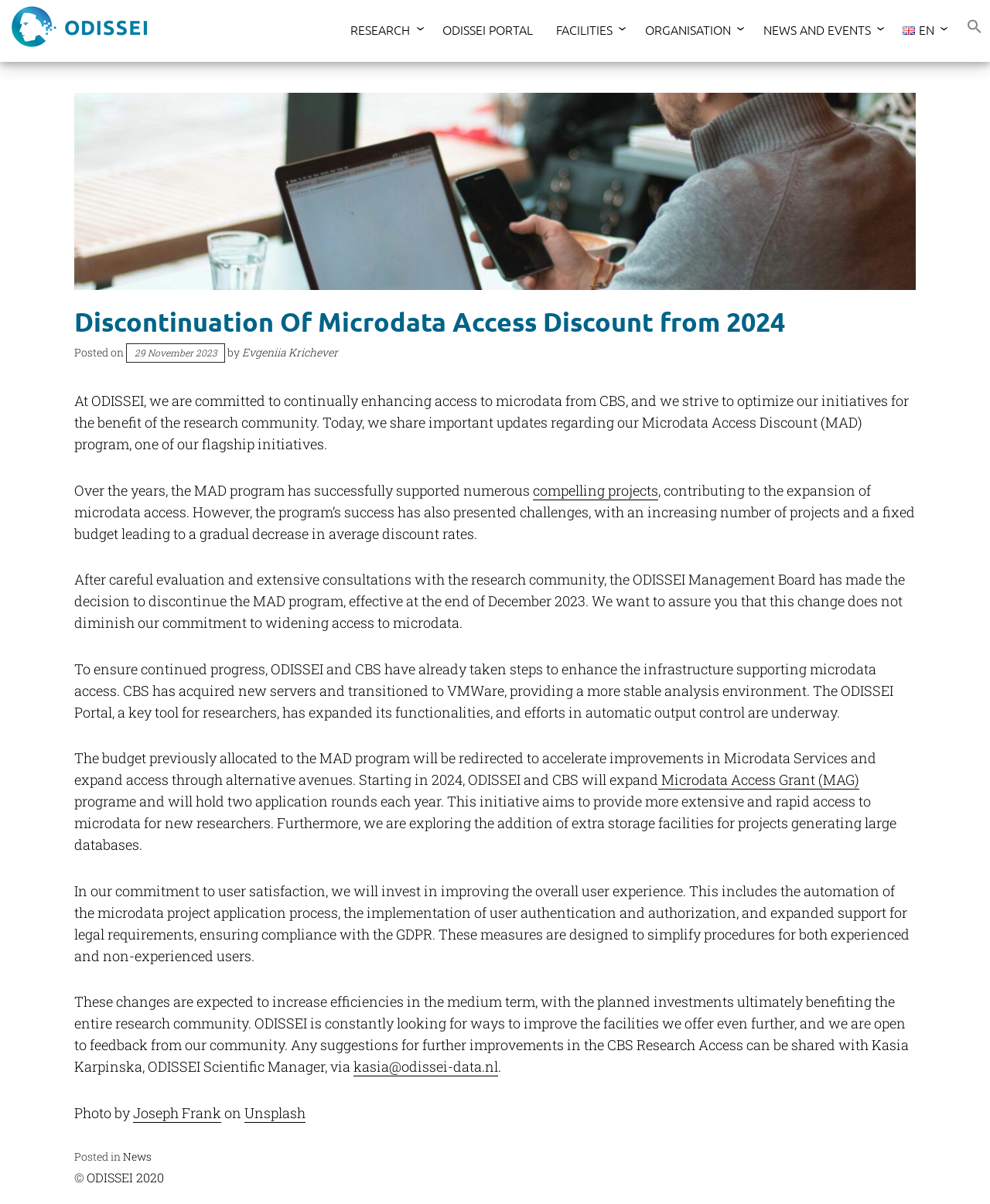What is the purpose of the Microdata Access Discount program?
Could you please answer the question thoroughly and with as much detail as possible?

The purpose of the Microdata Access Discount program can be inferred from the text, which states that the program has 'successfully supported numerous compelling projects' and that it is being discontinued to 'accelerate improvements in Microdata Services and expand access through alternative avenues'.